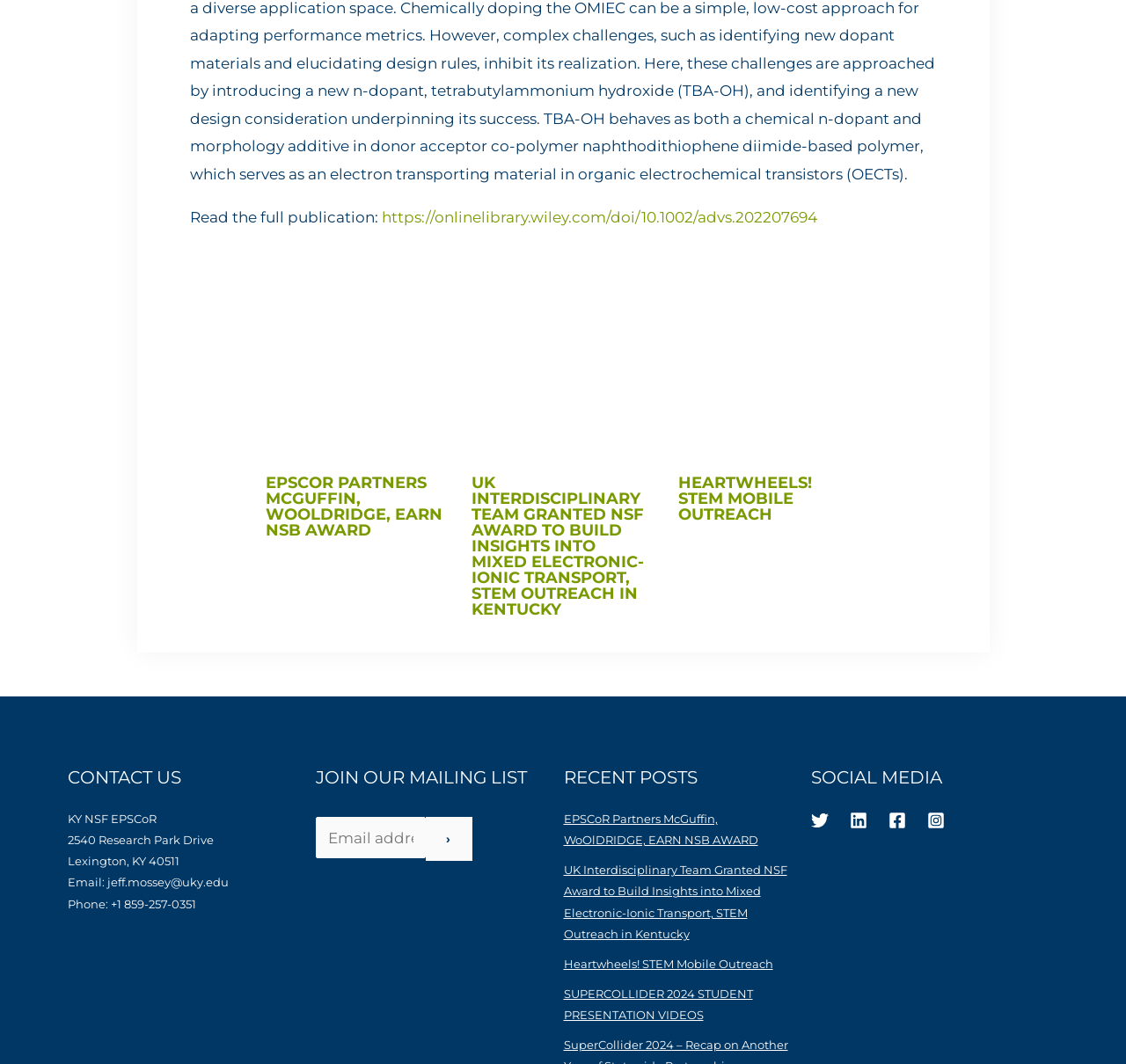What is the email address listed on the webpage?
From the image, respond using a single word or phrase.

jeff.mossey@uky.edu